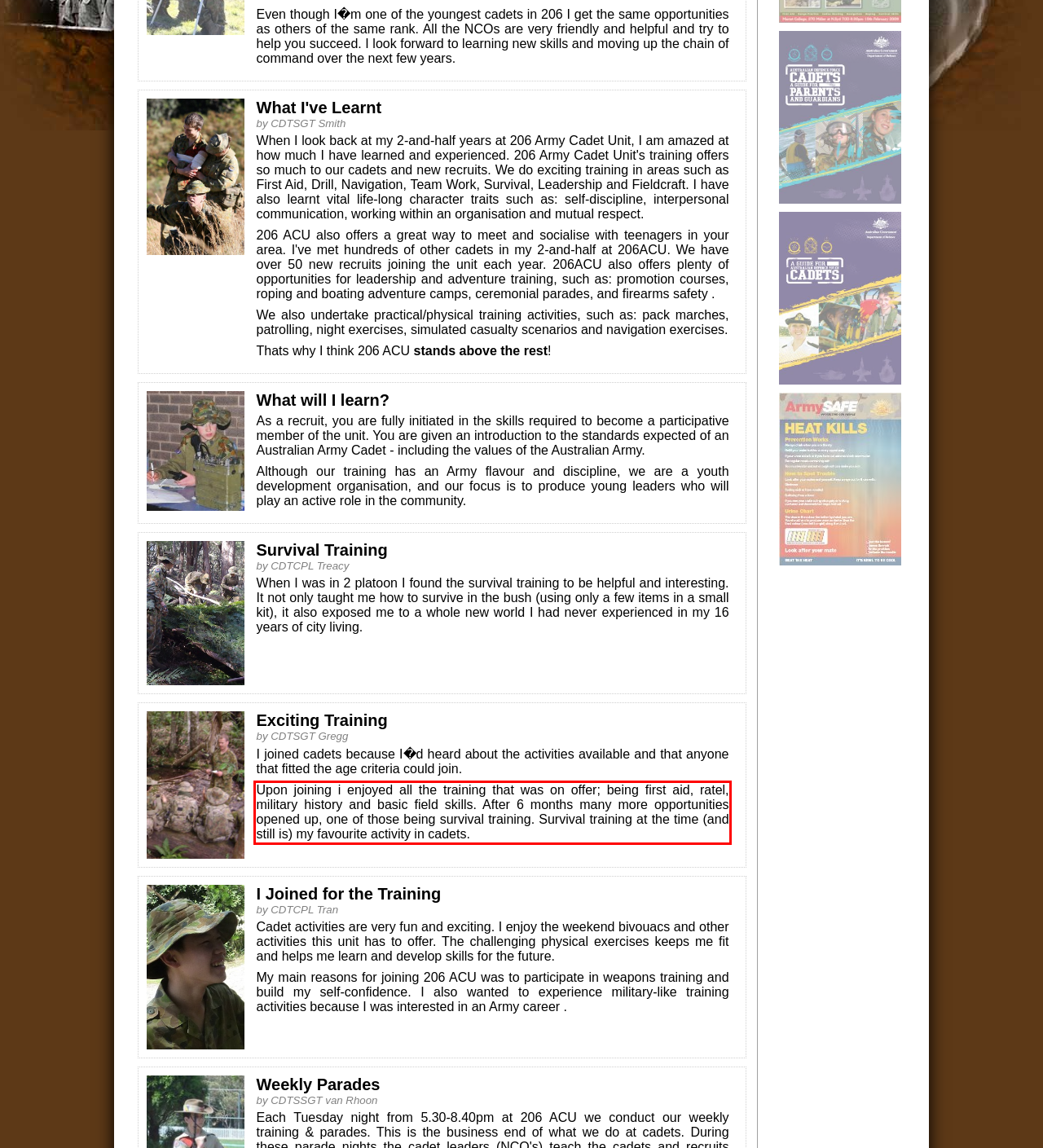Locate the red bounding box in the provided webpage screenshot and use OCR to determine the text content inside it.

Upon joining i enjoyed all the training that was on offer; being first aid, ratel, military history and basic field skills. After 6 months many more opportunities opened up, one of those being survival training. Survival training at the time (and still is) my favourite activity in cadets.